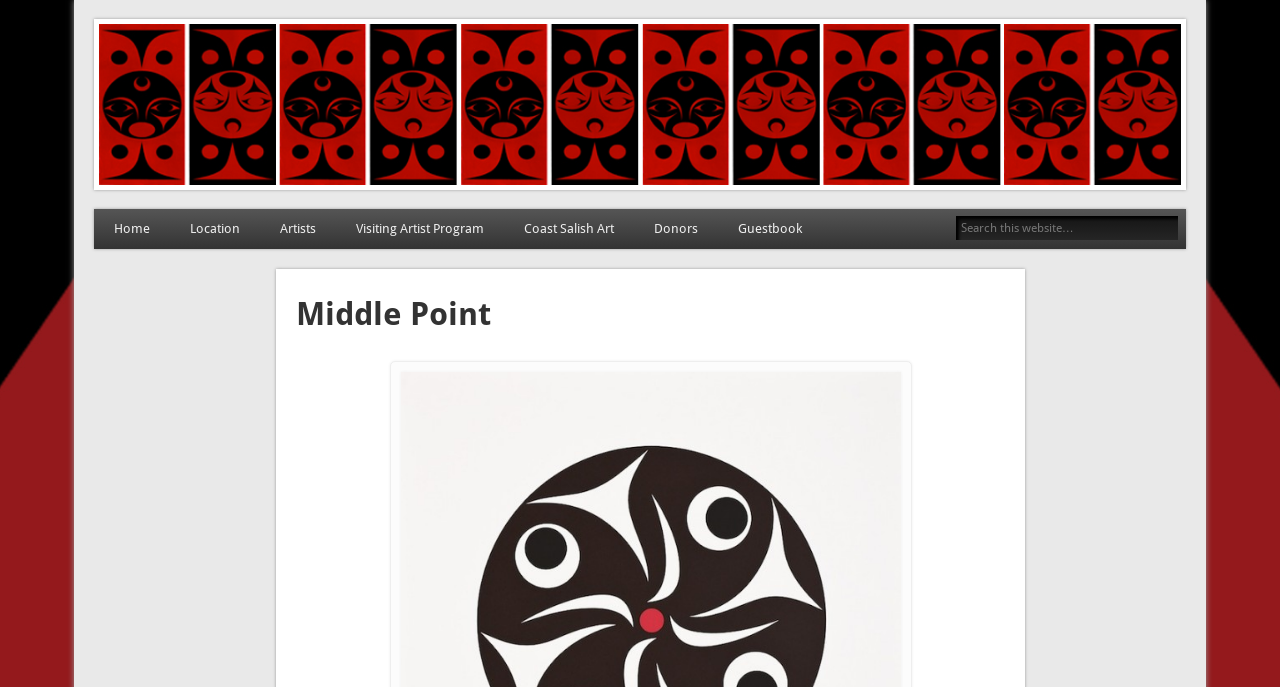What is the name of the location?
Please give a detailed answer to the question using the information shown in the image.

The name of the location can be found in the heading 'Middle Point' which is a part of the HeaderAsNonLandmark element.